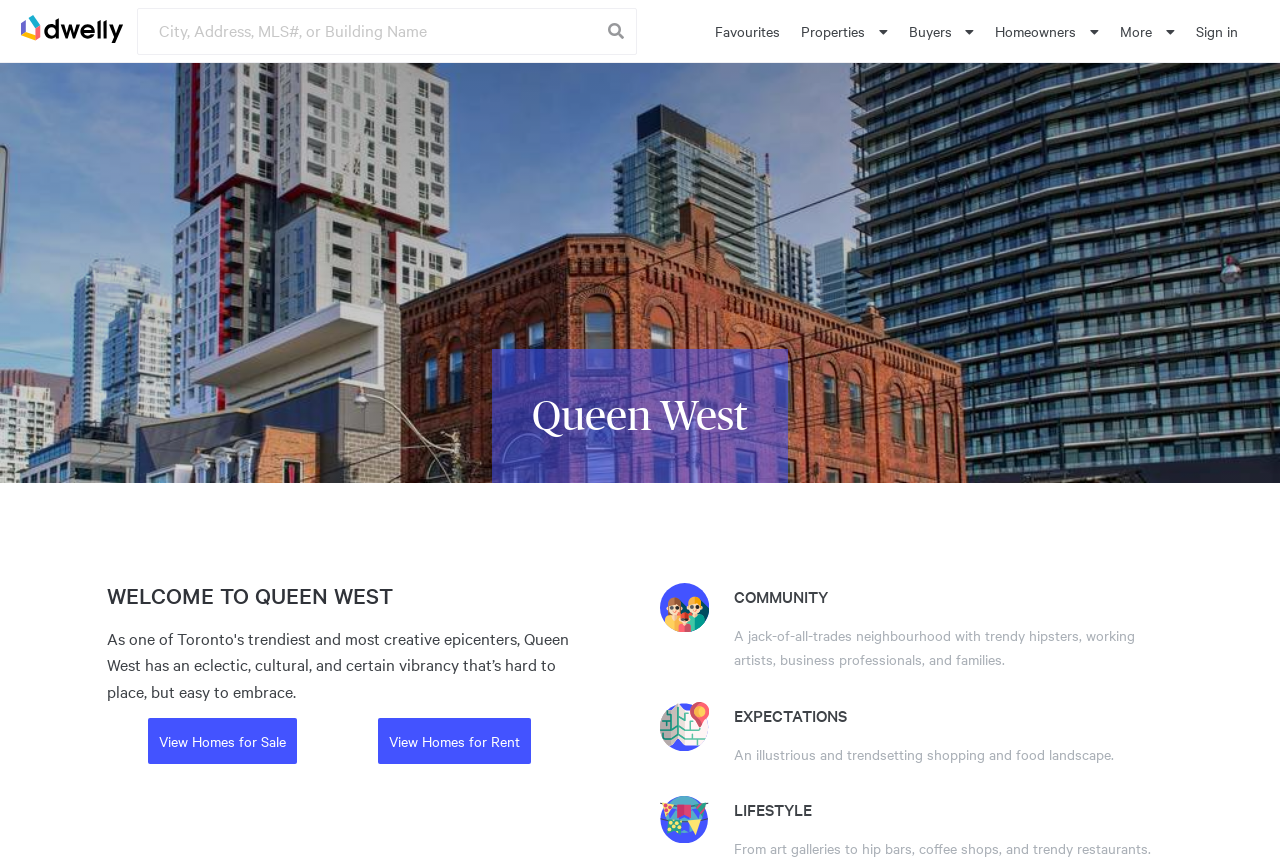What is the characteristic of the community in Queen West?
Carefully analyze the image and provide a detailed answer to the question.

The description 'A jack-of-all-trades neighbourhood with trendy hipsters, working artists, business professionals, and families' suggests that the community in Queen West is trendy and diverse, comprising of different types of people.